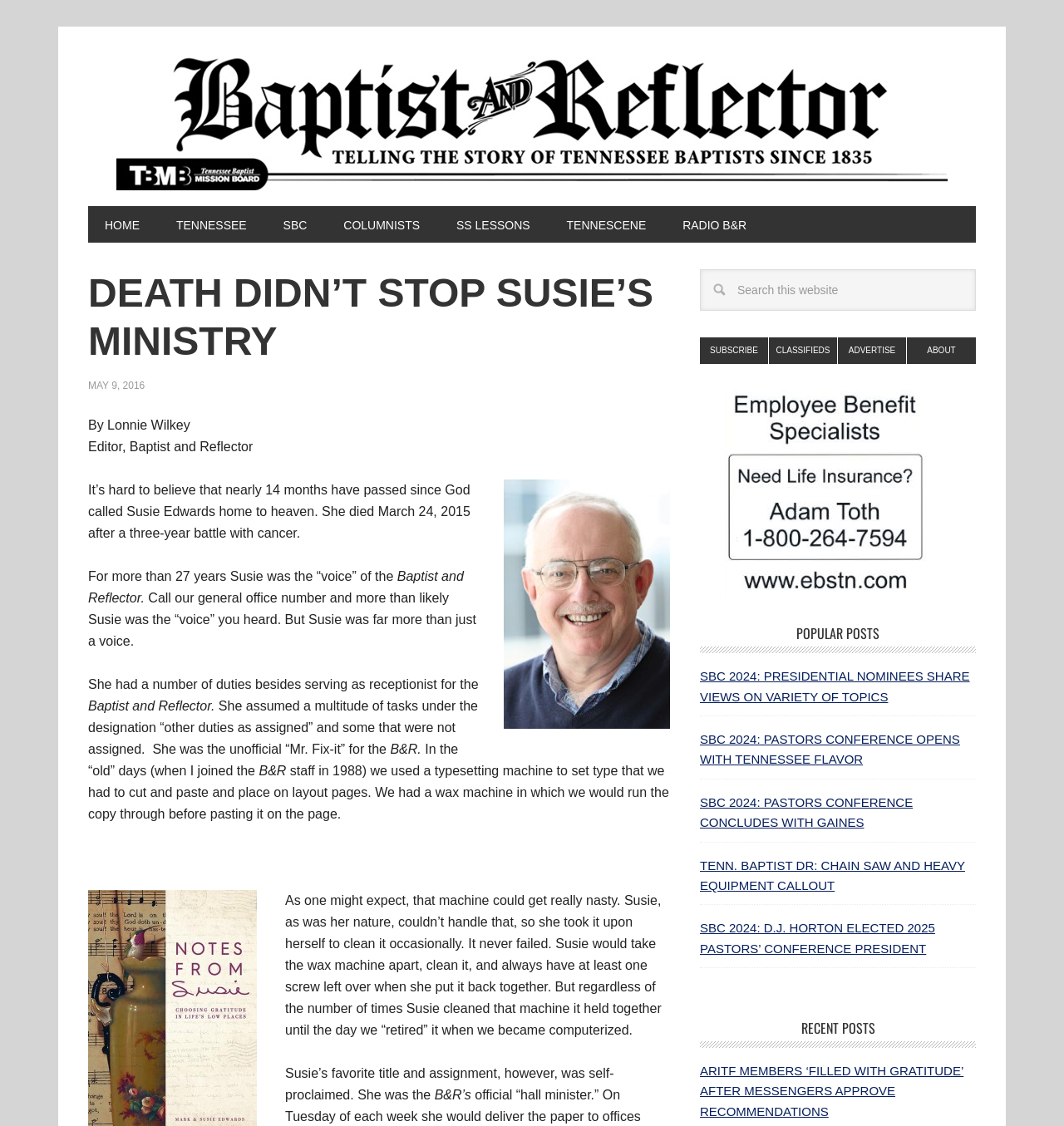What is the name of the publication?
Please provide a single word or phrase as your answer based on the screenshot.

Baptist and Reflector